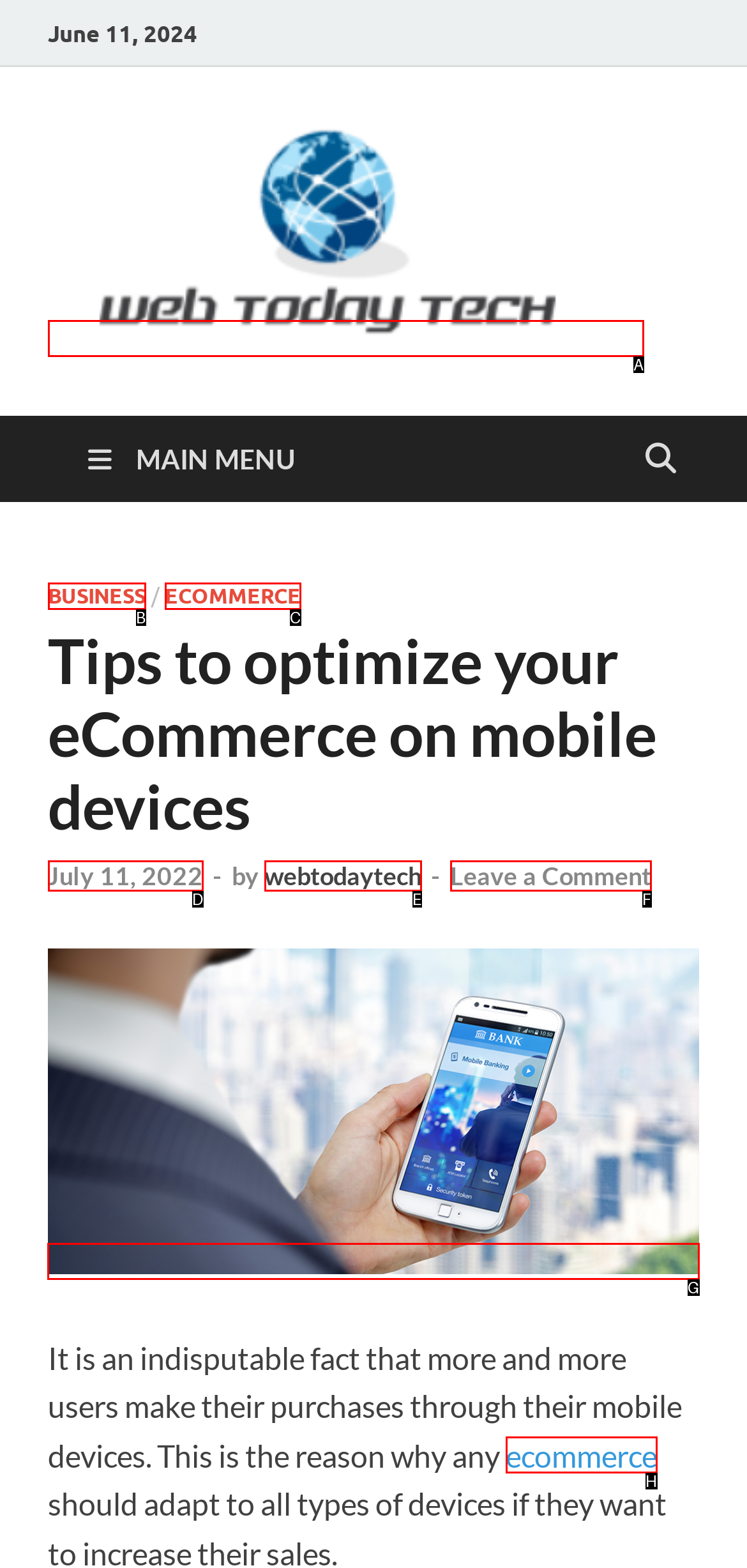Select the HTML element that needs to be clicked to carry out the task: Learn about optimizing eCommerce
Provide the letter of the correct option.

G